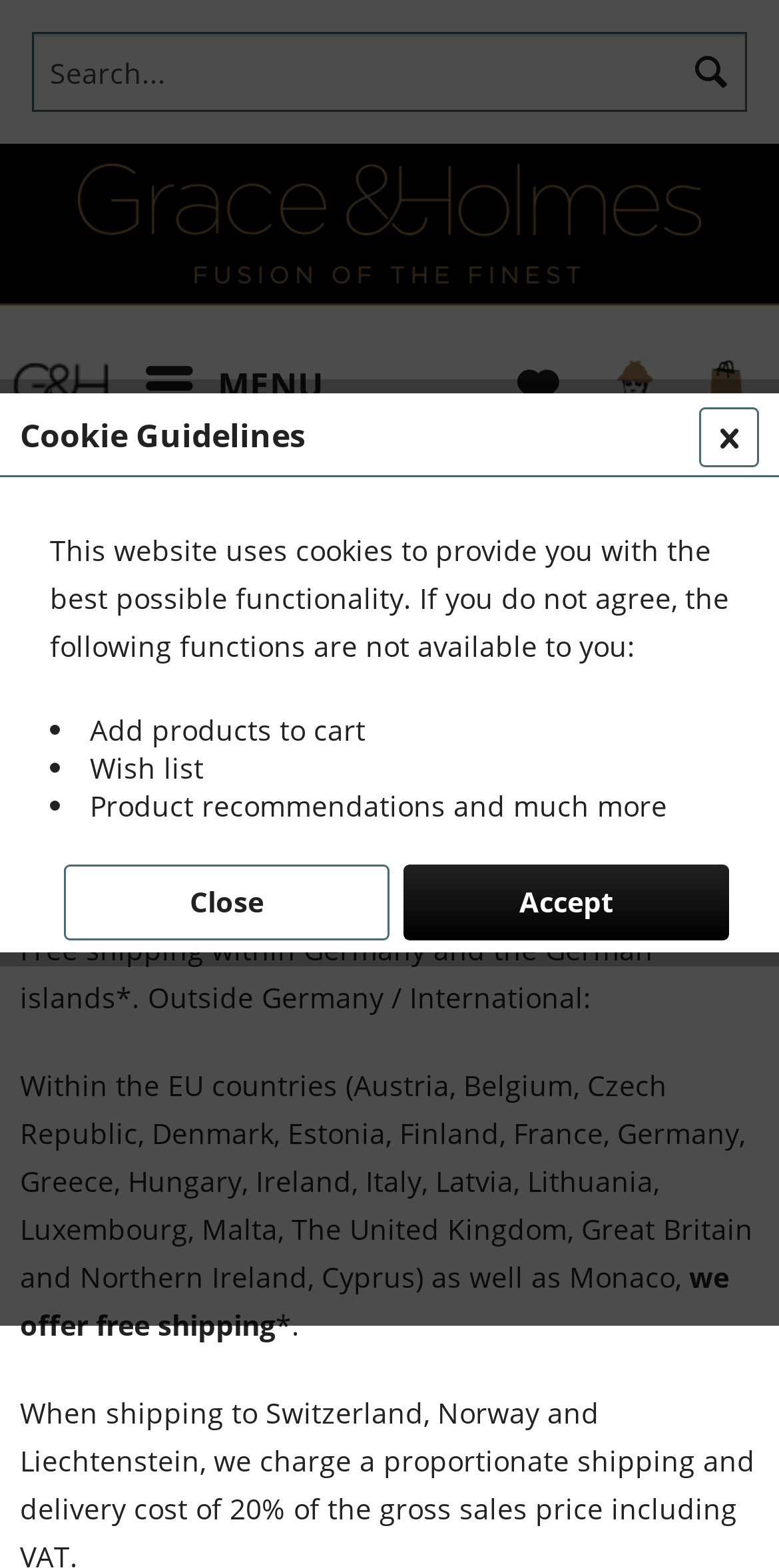Highlight the bounding box coordinates of the region I should click on to meet the following instruction: "Go to homepage".

[0.026, 0.104, 0.974, 0.149]